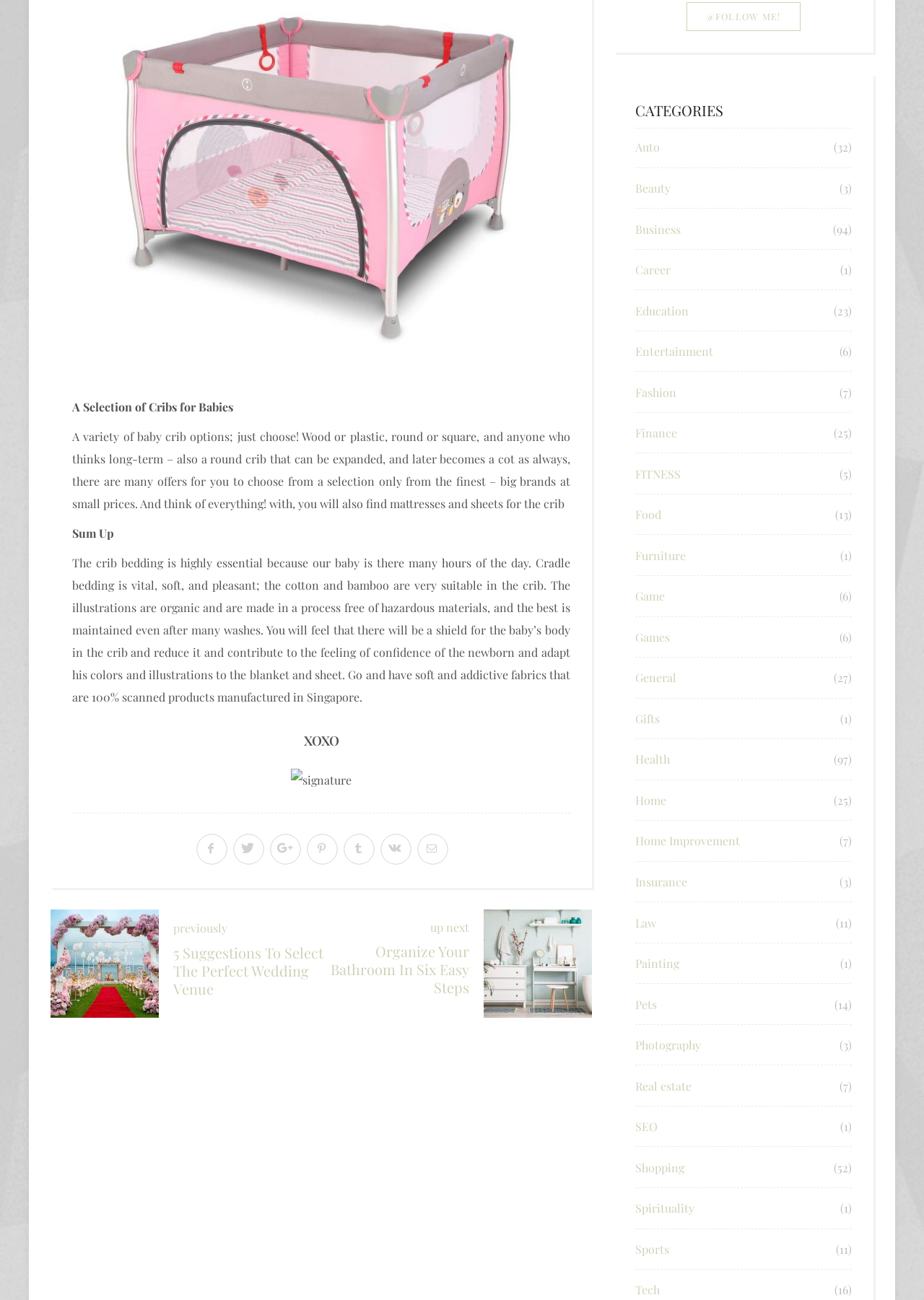Determine the bounding box coordinates of the clickable element to achieve the following action: 'Follow the author'. Provide the coordinates as four float values between 0 and 1, formatted as [left, top, right, bottom].

[0.743, 0.002, 0.866, 0.024]